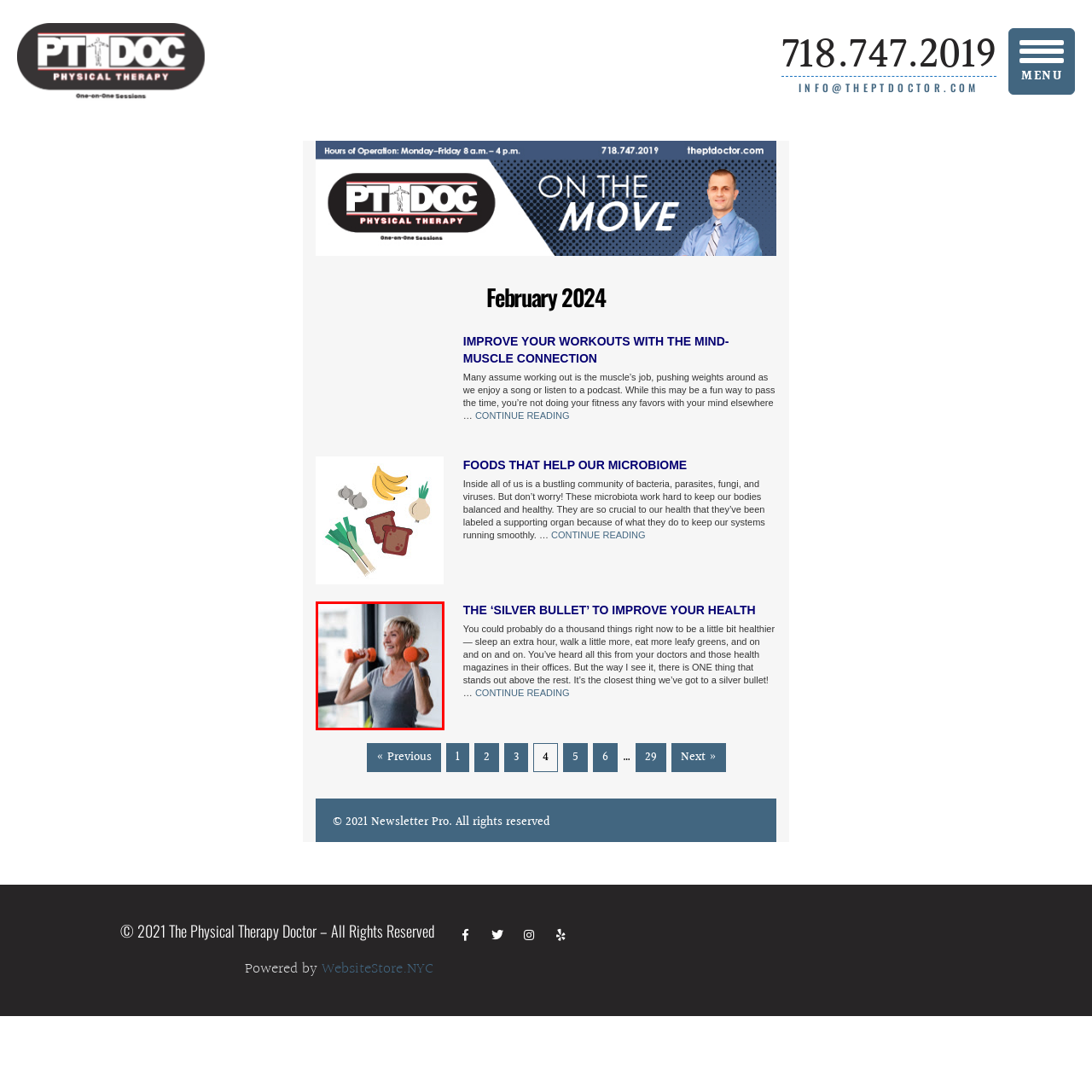Provide an in-depth description of the image within the red bounding box.

The image features a cheerful older woman engaged in a workout, lifting orange dumbbells with a bright smile, demonstrating positivity and enthusiasm for fitness. She appears to be in a well-lit, modern indoor space, likely a home or gym, emphasizing a healthy and active lifestyle. The scene captures her in mid-exercise, highlighting the importance of strength training for overall health, particularly for maintaining muscle mass and mobility in later years. The context aligns well with topics discussed in the newsletter, particularly those focusing on improving workouts, health benefits, and personal wellness strategies.